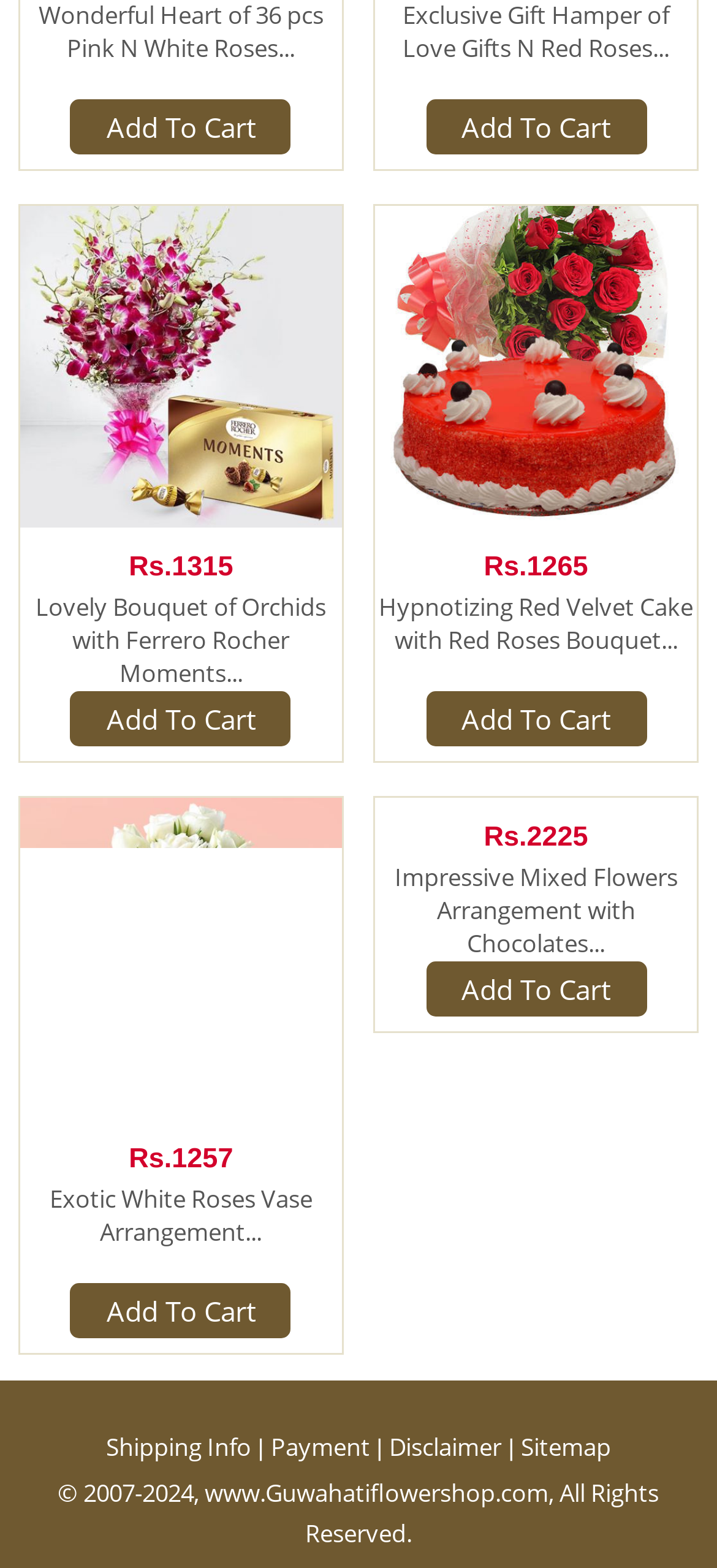Specify the bounding box coordinates of the area that needs to be clicked to achieve the following instruction: "View the details of the Hypnotizing Red Velvet Cake with Red Roses Bouquet".

[0.523, 0.132, 0.972, 0.337]